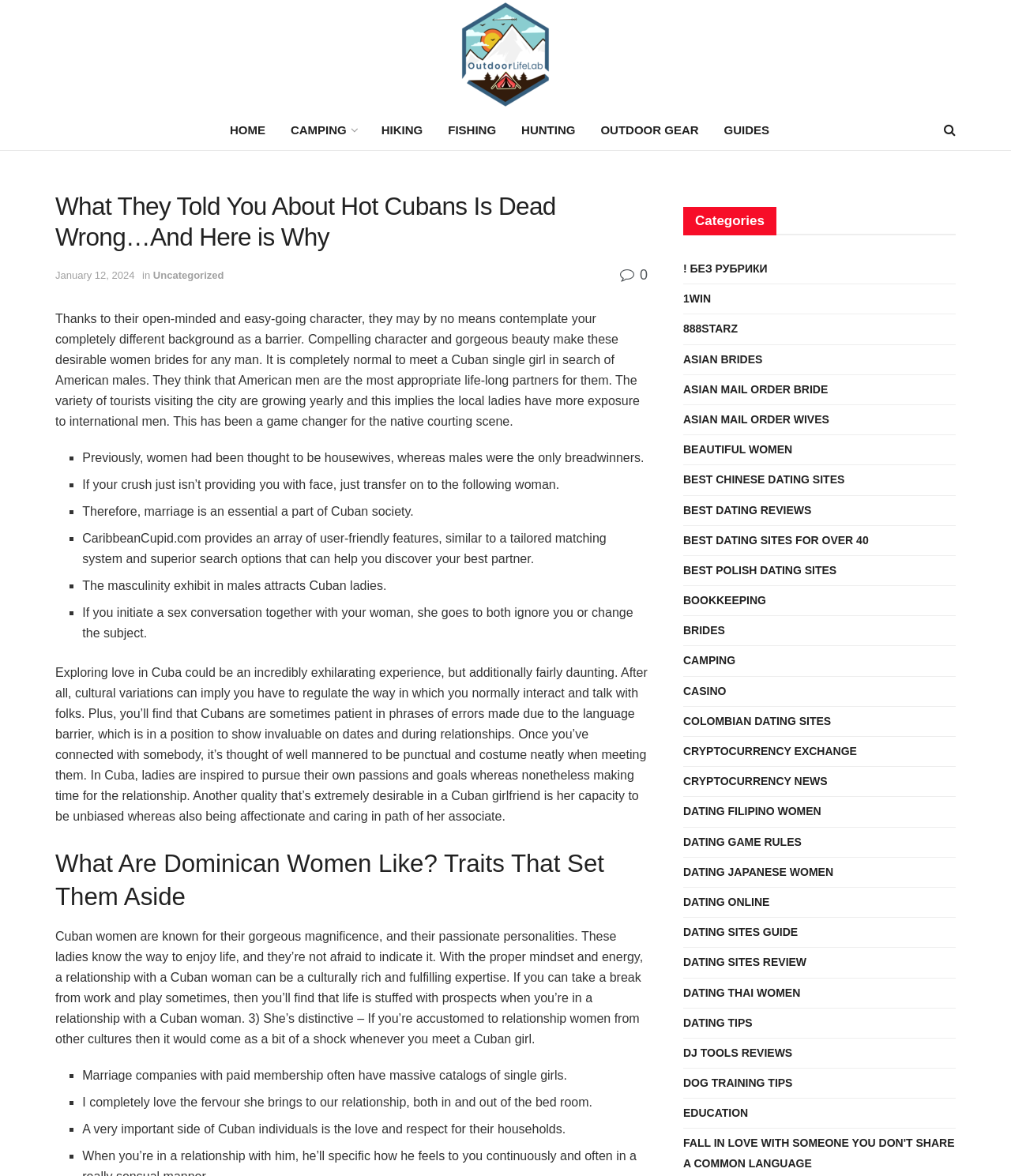What is the main topic of this webpage?
From the screenshot, supply a one-word or short-phrase answer.

Cuban women